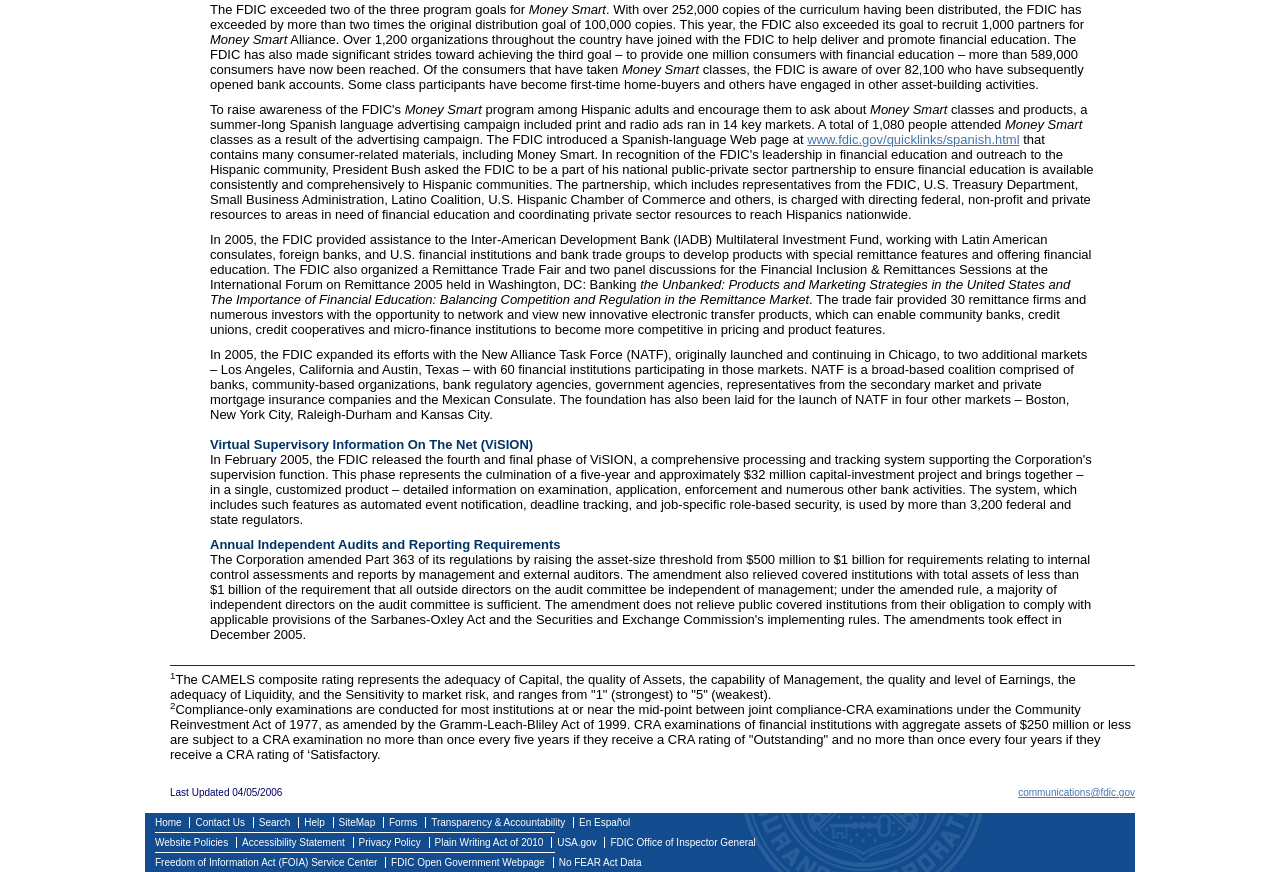Please answer the following question using a single word or phrase: 
What is the purpose of the Remittance Trade Fair?

to network and view new innovative electronic transfer products